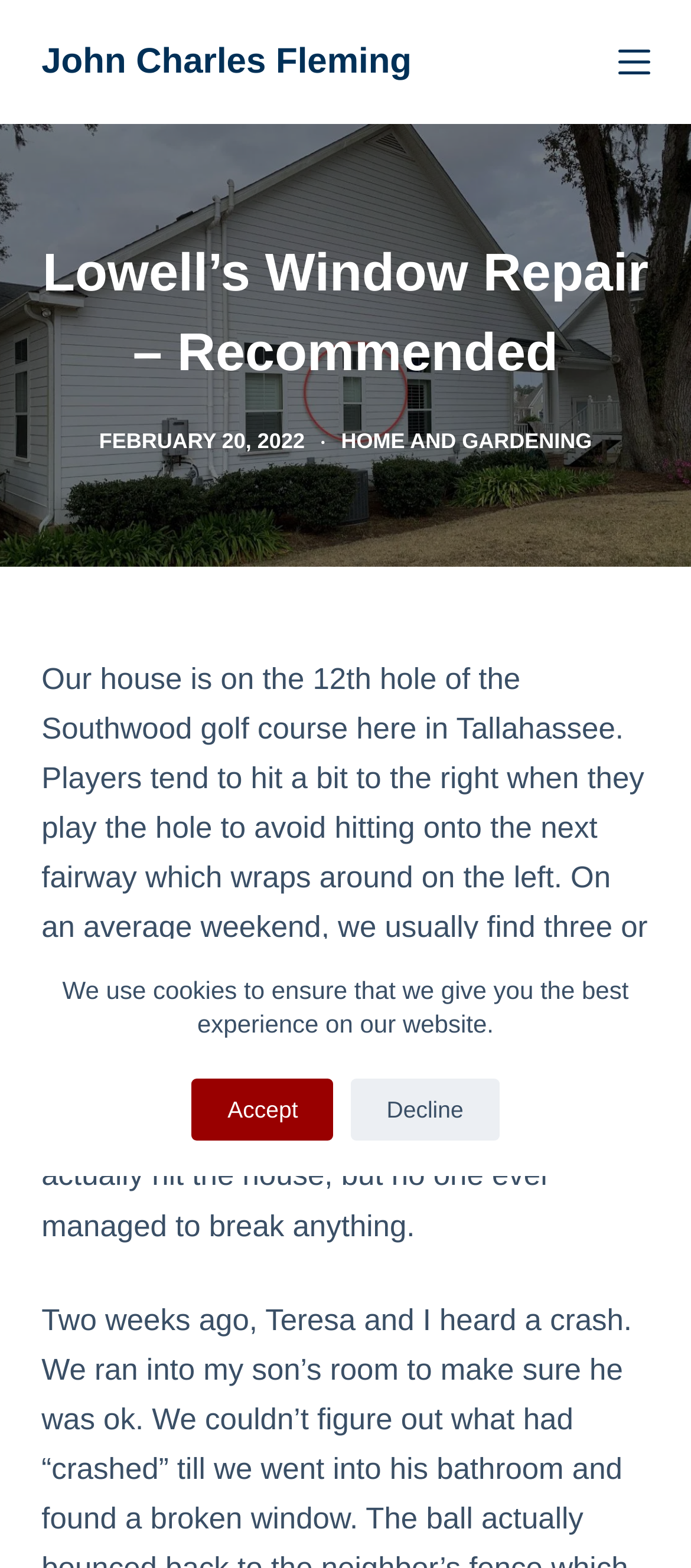Answer this question using a single word or a brief phrase:
When was the article published?

FEBRUARY 20, 2022